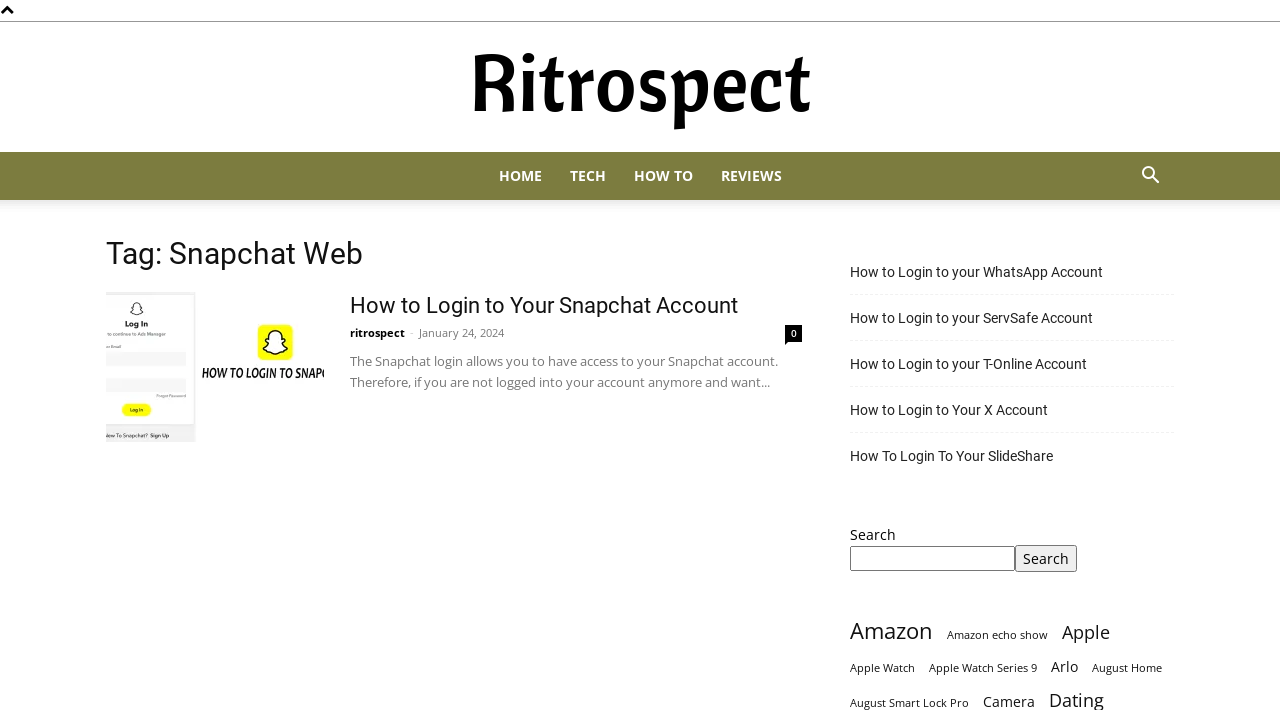Determine the bounding box coordinates for the clickable element required to fulfill the instruction: "Read the article 'How to Login to Your Snapchat Account'". Provide the coordinates as four float numbers between 0 and 1, i.e., [left, top, right, bottom].

[0.083, 0.411, 0.253, 0.623]